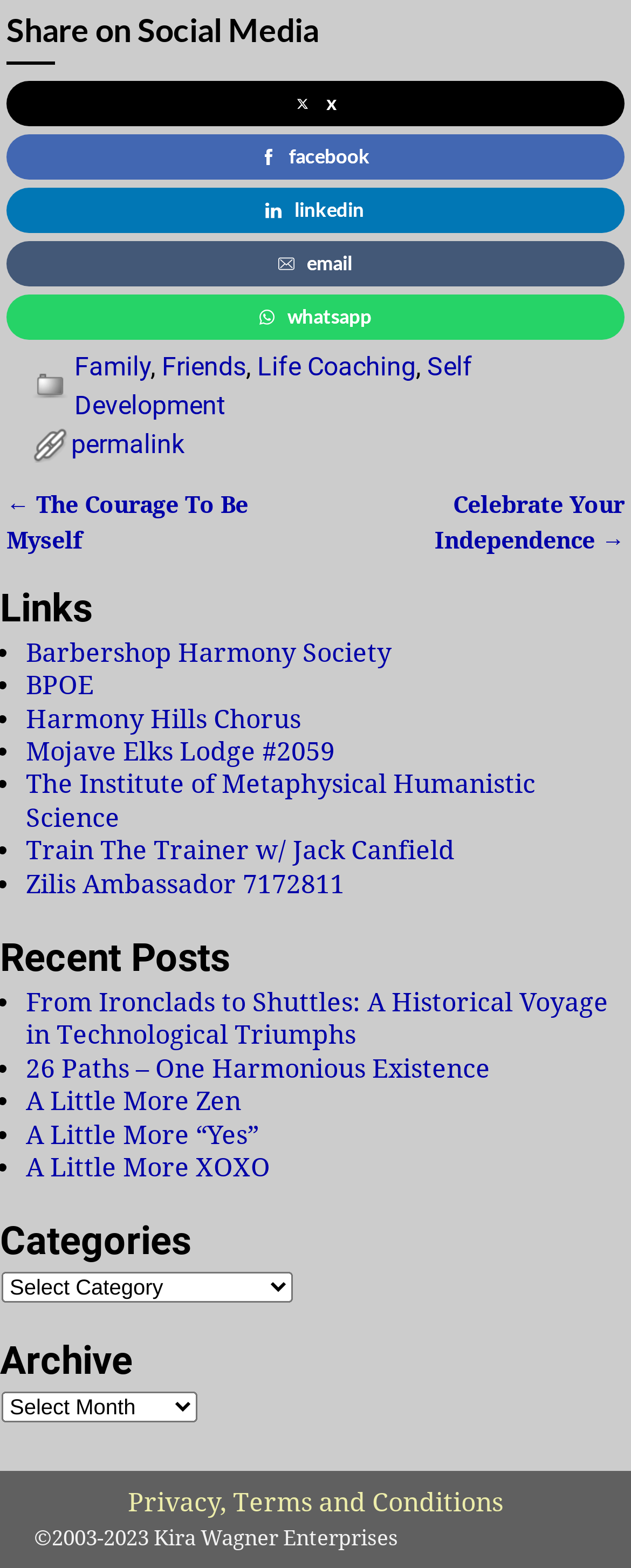Find the bounding box of the web element that fits this description: "Expand".

None